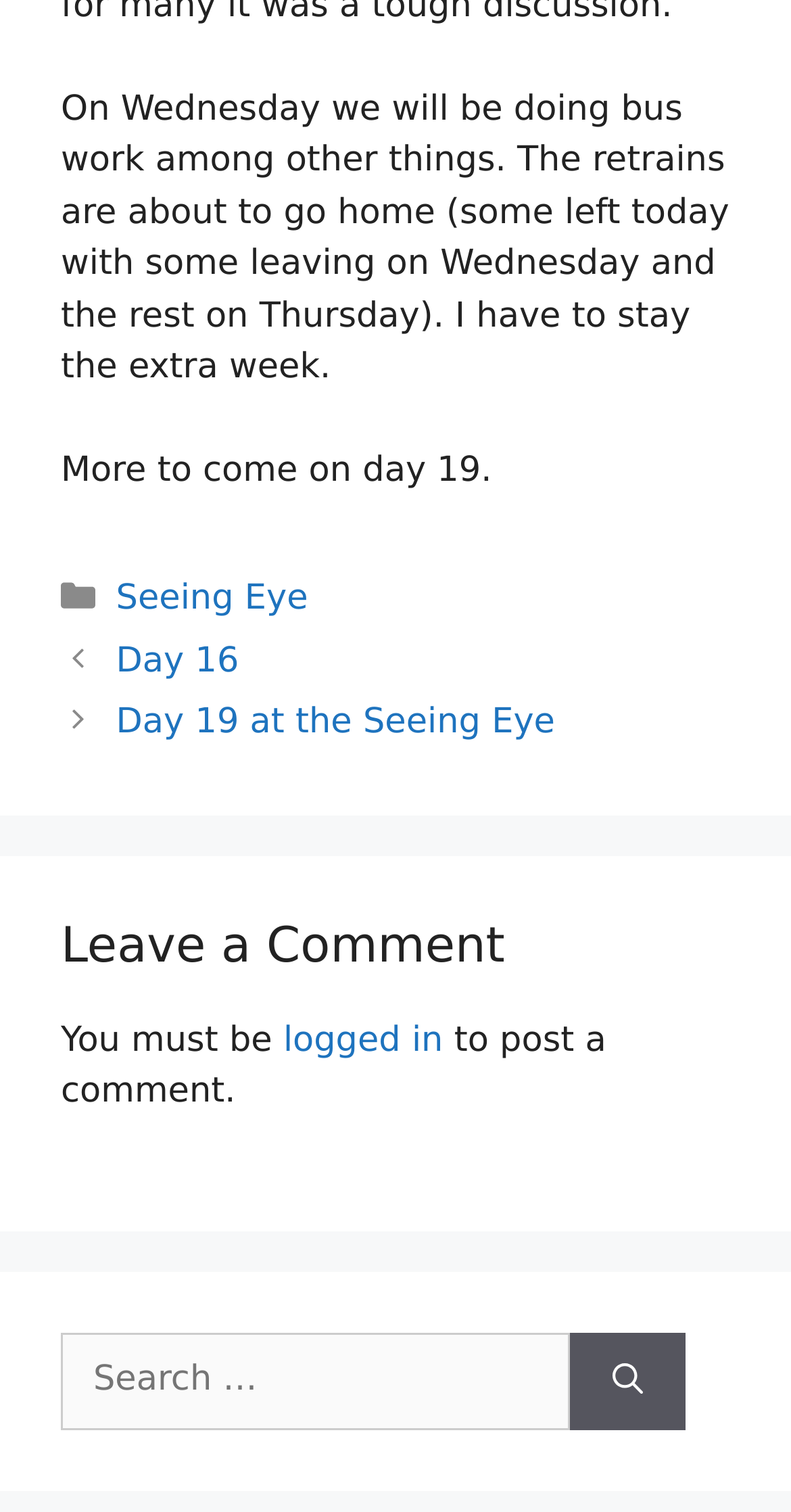How many days are mentioned in the post?
Using the picture, provide a one-word or short phrase answer.

Three